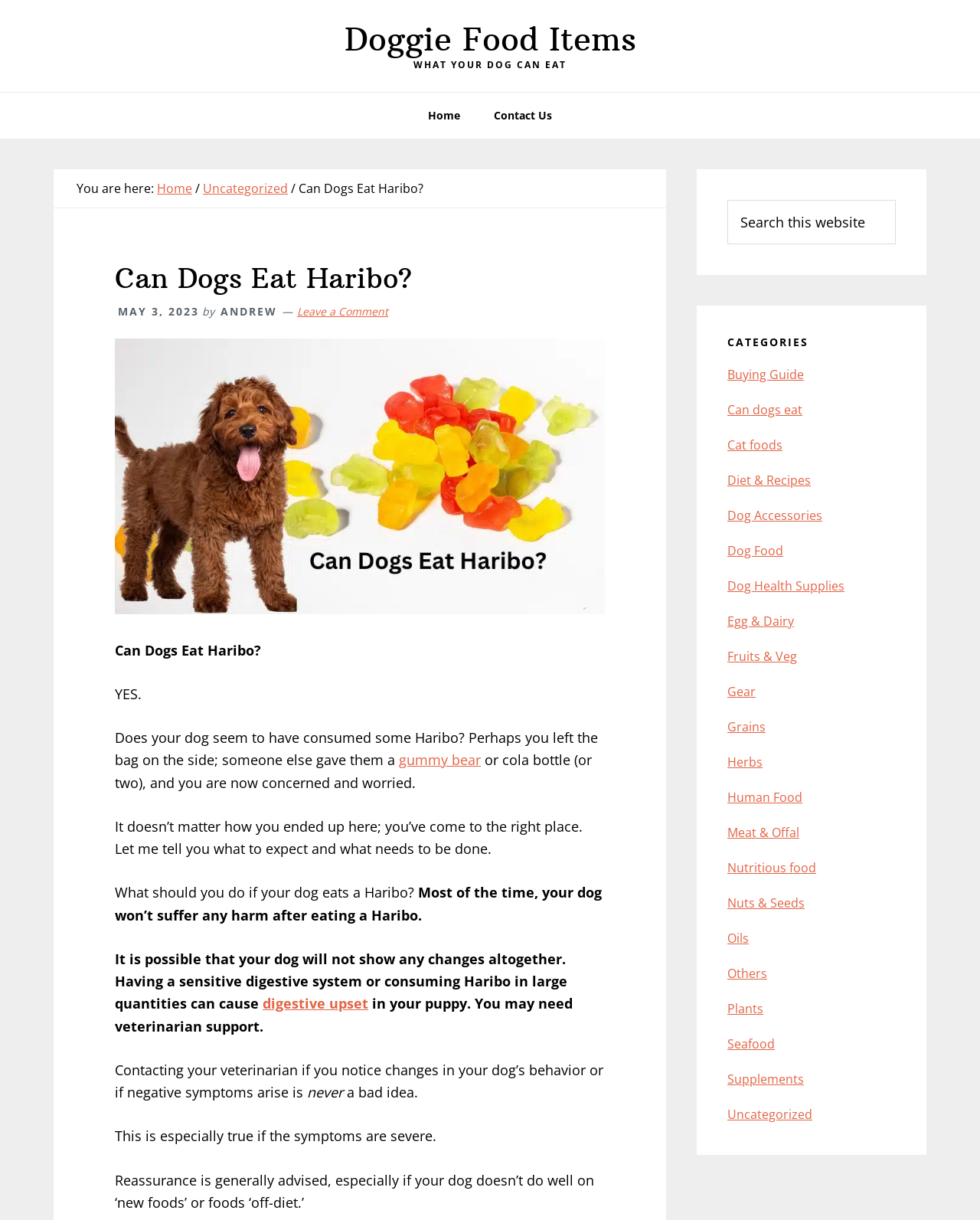Please find and report the bounding box coordinates of the element to click in order to perform the following action: "Search for something on this website". The coordinates should be expressed as four float numbers between 0 and 1, in the format [left, top, right, bottom].

[0.742, 0.164, 0.914, 0.2]